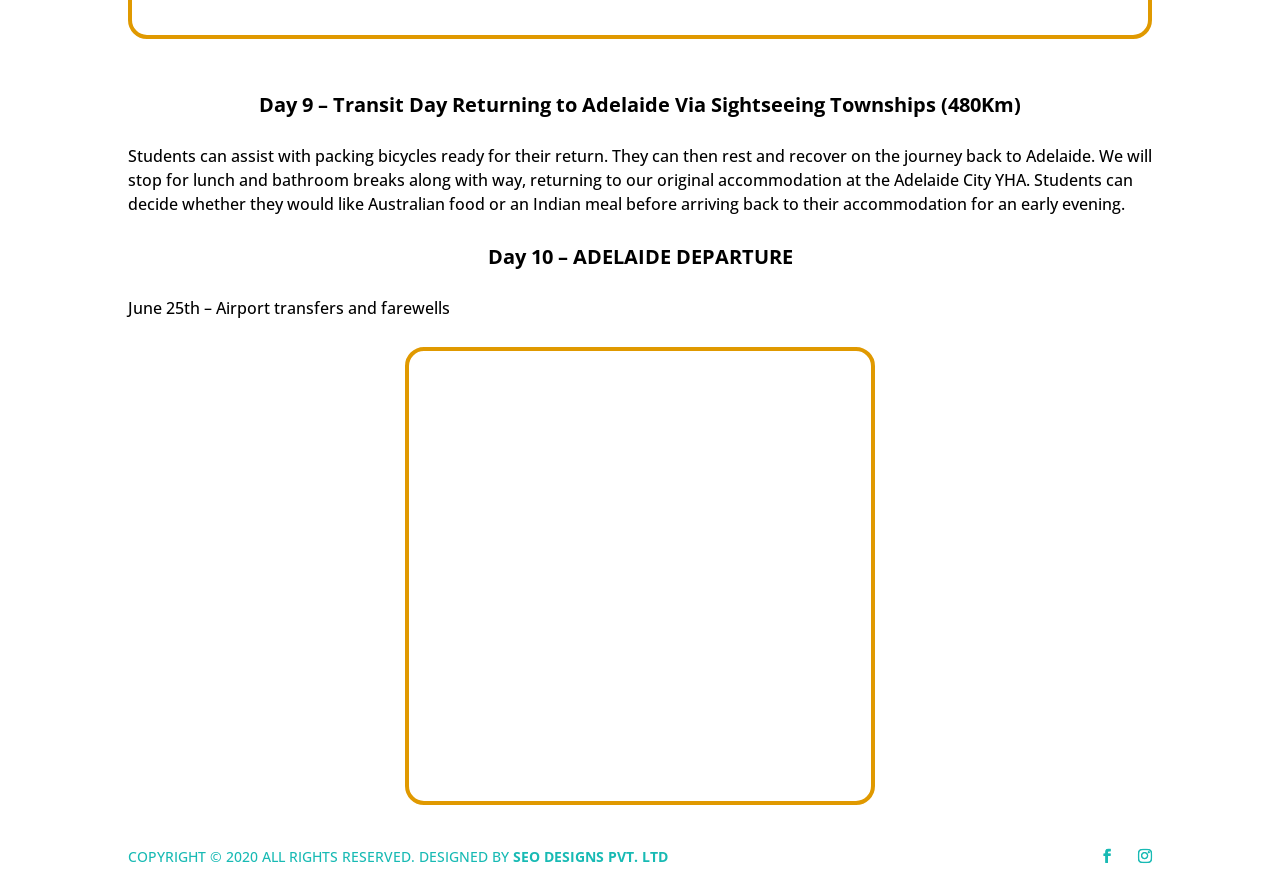Using the description "SEO DESIGNS PVT. LTD", predict the bounding box of the relevant HTML element.

[0.401, 0.958, 0.522, 0.98]